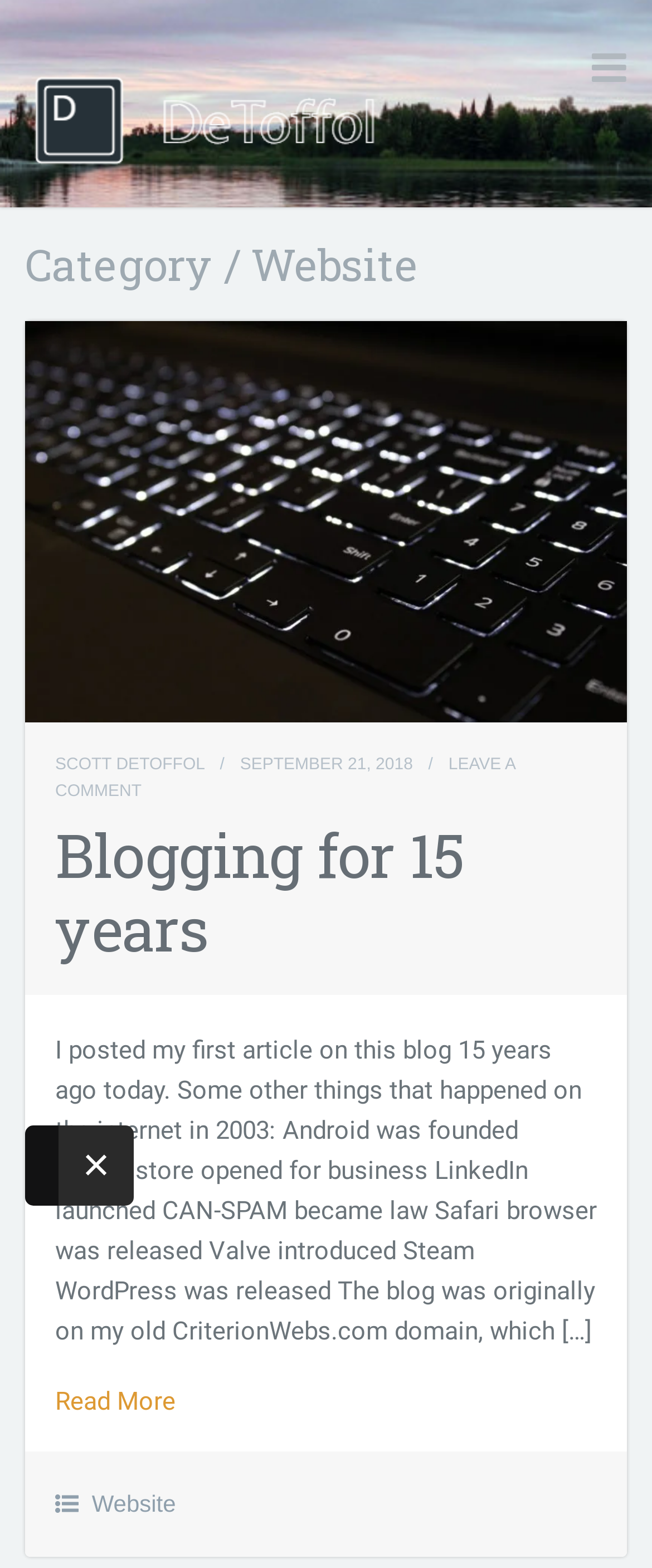Deliver a detailed narrative of the webpage's visual and textual elements.

The webpage is a blog titled "Scott's Blog" with a prominent image of the blog's logo at the top left corner. Below the logo, there is a heading that reads "Category / Website". 

To the right of the logo, there is a small icon represented by a Unicode character '\uf0c9'. 

Further down, there is an image attributed to "Kiyah Mitchell on Unsplash" that spans across the width of the page. 

Below the image, there is a section with the author's name "SCOTT DETOFFOL" followed by a slash and a date "SEPTEMBER 21, 2018". There is also a link to "LEAVE A COMMENT" on the right side of this section. 

The main content of the blog post is headed by "Blogging for 15 years" and includes a brief summary of the post. The post itself is a reflection on the 15-year anniversary of the blog, mentioning other significant events that occurred on the internet in 2003. 

At the bottom of the post, there is a "Read More" link. 

In the bottom left corner, there is a link to the "Website" category. 

Finally, there is a "Close ×" button located near the bottom of the page.